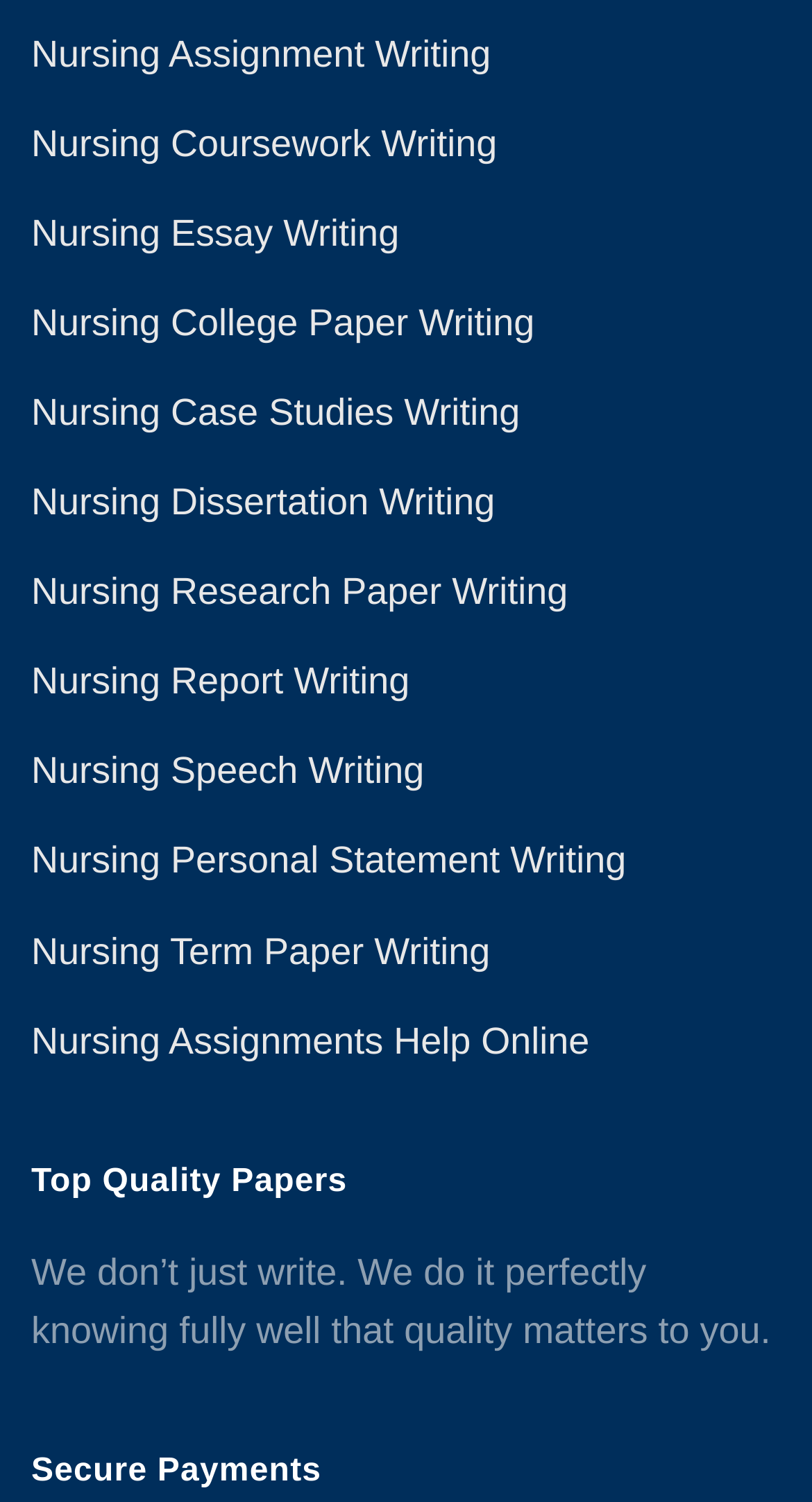Identify and provide the bounding box coordinates of the UI element described: "Nursing Dissertation Writing". The coordinates should be formatted as [left, top, right, bottom], with each number being a float between 0 and 1.

[0.038, 0.32, 0.61, 0.348]